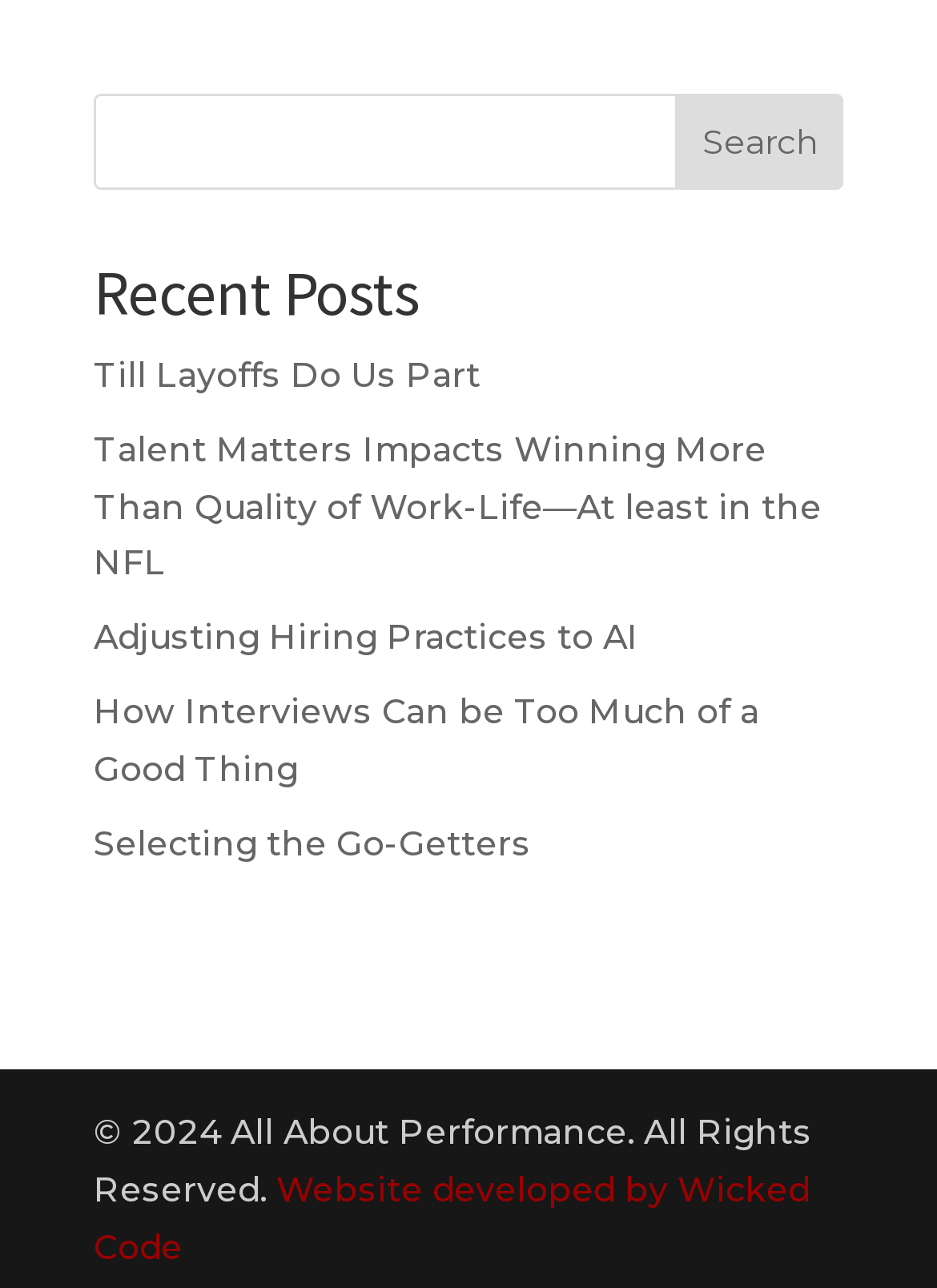Please identify the bounding box coordinates of the element I need to click to follow this instruction: "read the Recent Posts".

[0.1, 0.203, 0.9, 0.27]